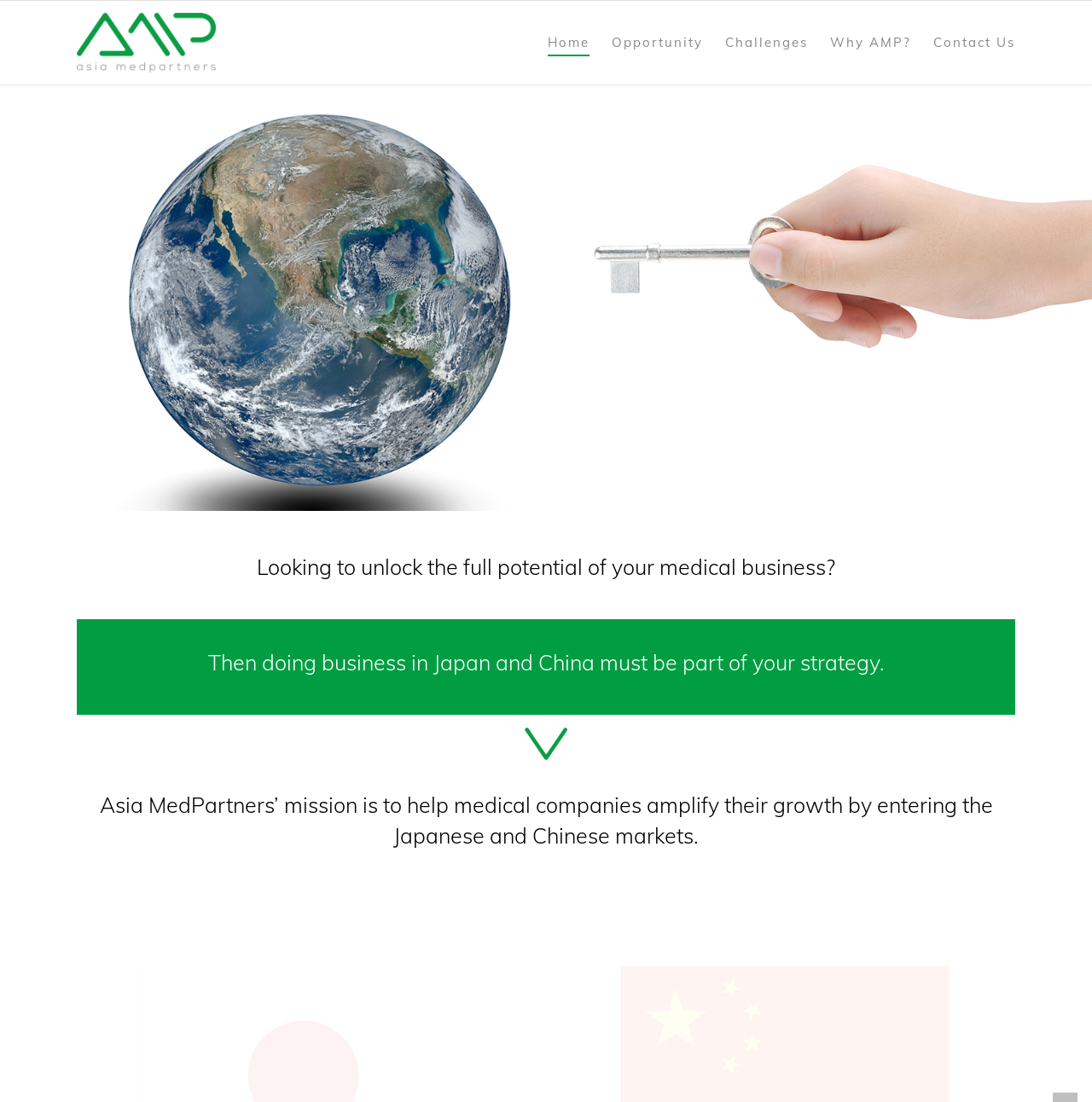Describe all the key features of the webpage in detail.

The webpage is titled "Home | Asia MedPartners" and features a prominent image of the company's logo at the top left corner. Below the logo, there is a navigation menu with five links: "Home", "Opportunity", "Challenges", "Why AMP?", and "Contact Us", which are aligned horizontally and span across the top of the page.

The main content of the page is divided into three sections. The first section, located at the top center of the page, contains a heading that reads "Looking to unlock the full potential of your medical business?" The second section, positioned directly below the first one, has a heading that says "Then doing business in Japan and China must be part of your strategy." These two sections are separated from the rest of the content by a slight gap.

The third section, located at the bottom center of the page, contains a heading that describes Asia MedPartners' mission, which is to help medical companies grow by entering the Japanese and Chinese markets. This section is positioned below the navigation menu and the first two sections, and takes up a significant portion of the page.